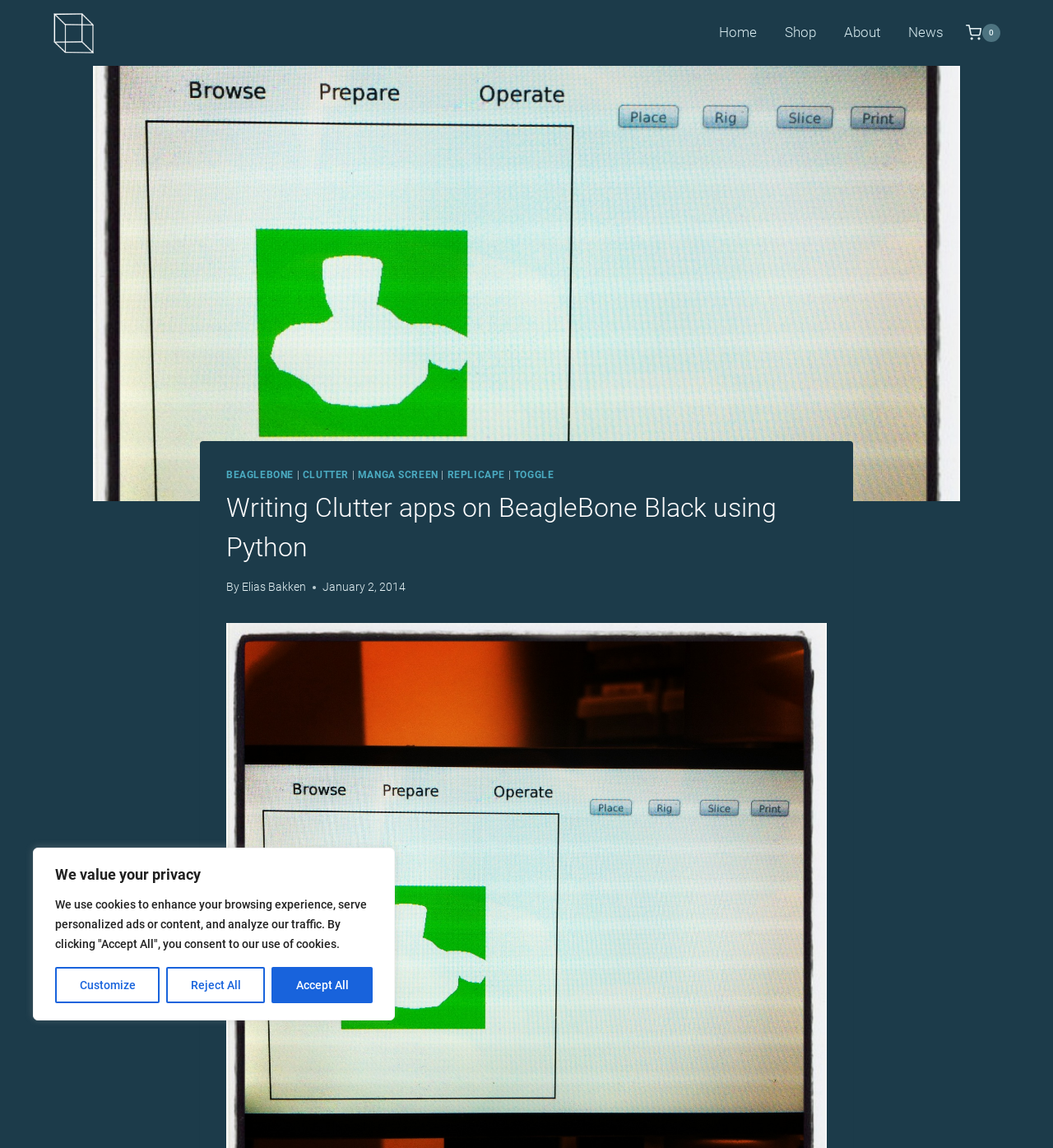Locate the headline of the webpage and generate its content.

Writing Clutter apps on BeagleBone Black using Python